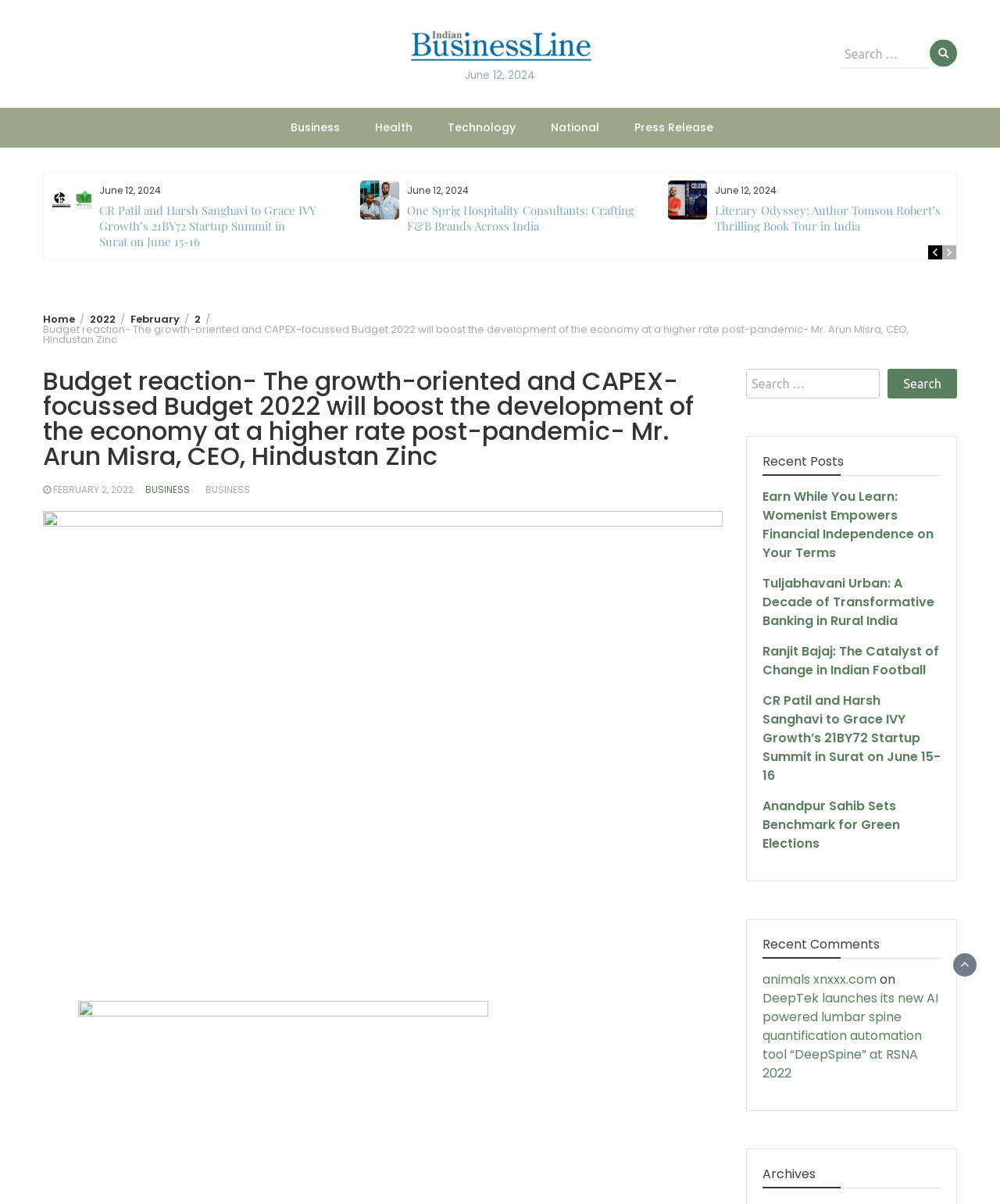Provide a short answer to the following question with just one word or phrase: What is the category of the article 'One Sprig Hospitality Consultants: Crafting F&B Brands Across India'?

Business